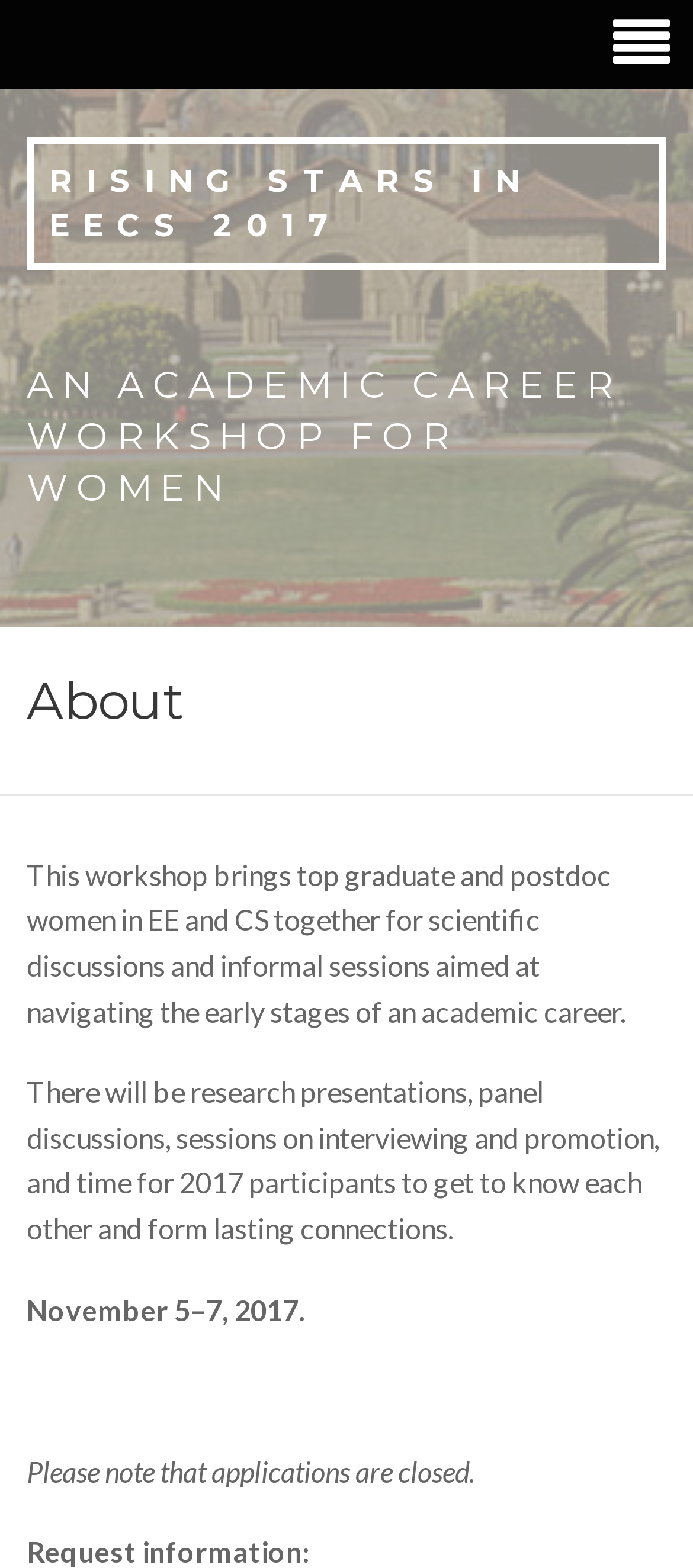Kindly respond to the following question with a single word or a brief phrase: 
What are the topics of discussion at the workshop?

Research, interviewing, promotion